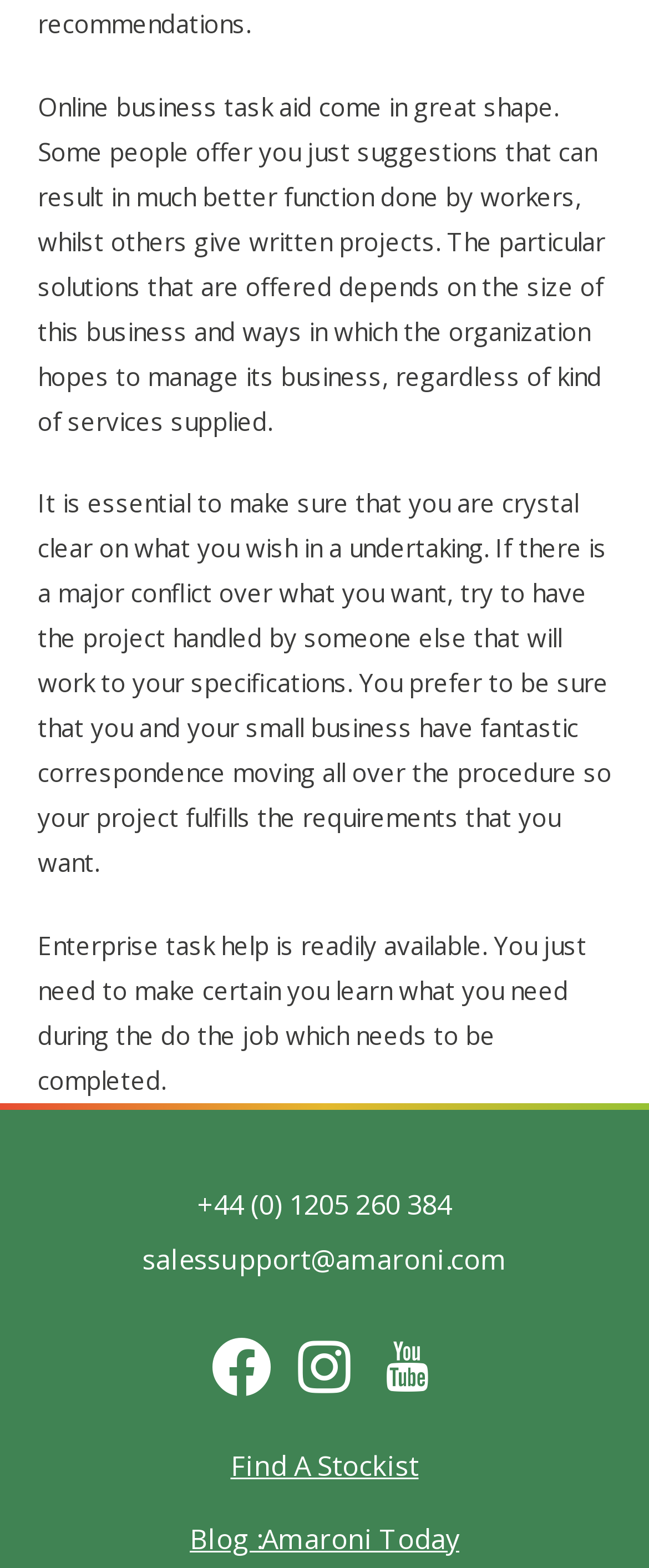What is the phone number provided on the webpage?
Look at the image and answer with only one word or phrase.

+44 (0) 1205 260 384